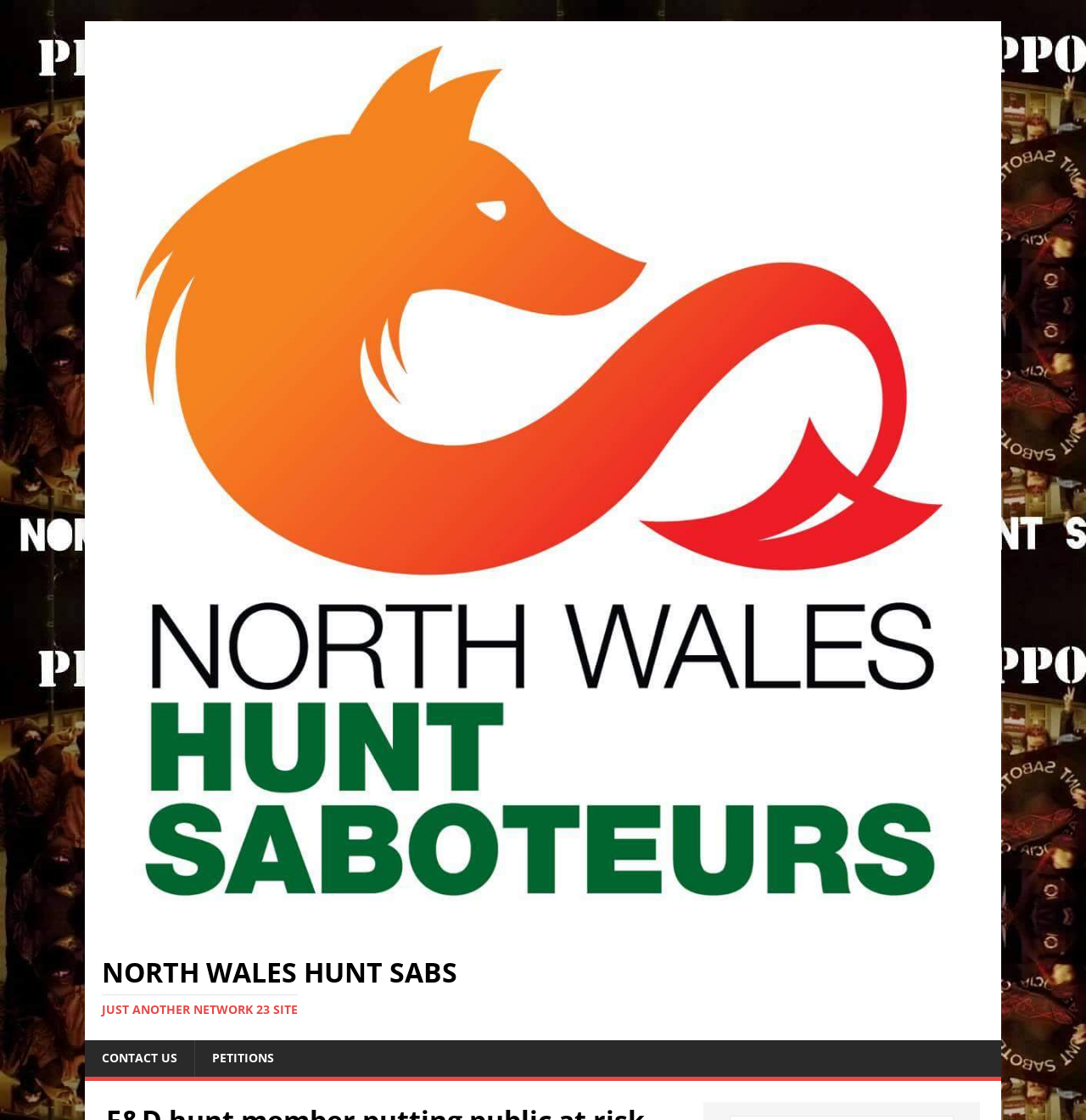Give a one-word or short phrase answer to the question: 
What is the purpose of the 'CONTACT US' link?

To contact the organization